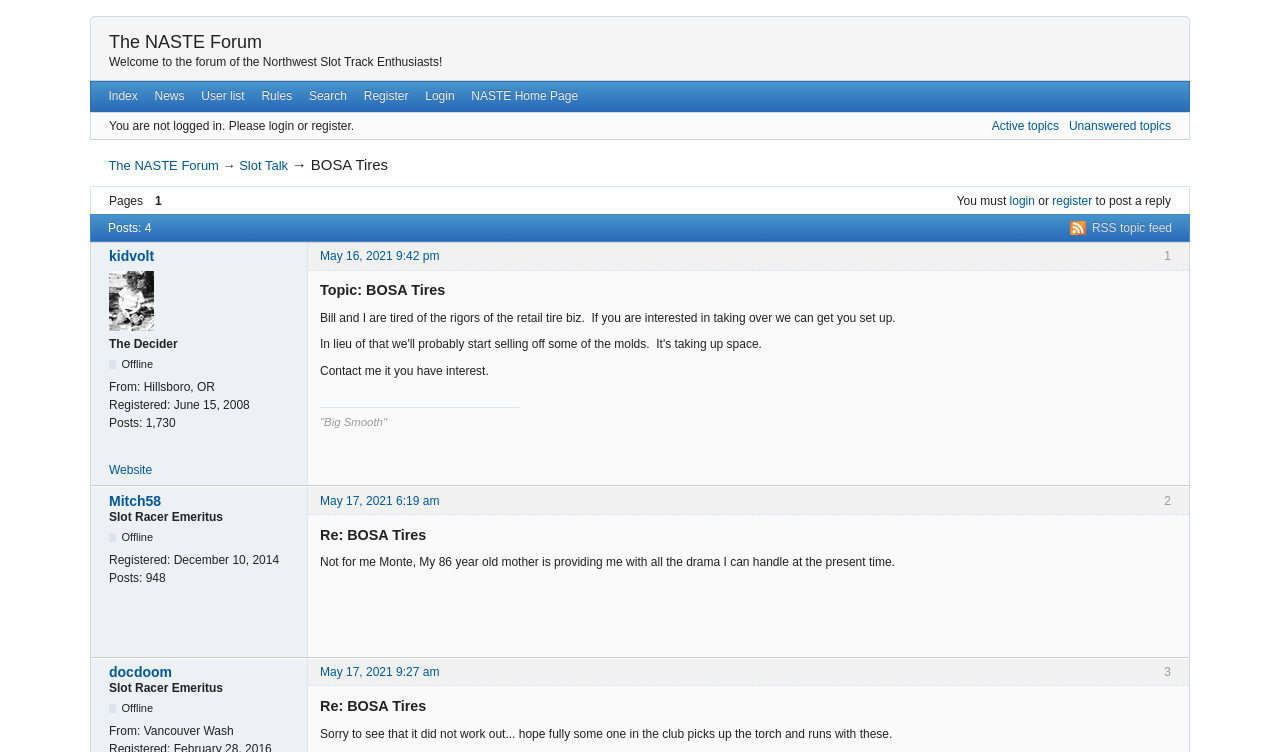What is the title of the topic?
Using the visual information, answer the question in a single word or phrase.

BOSA Tires